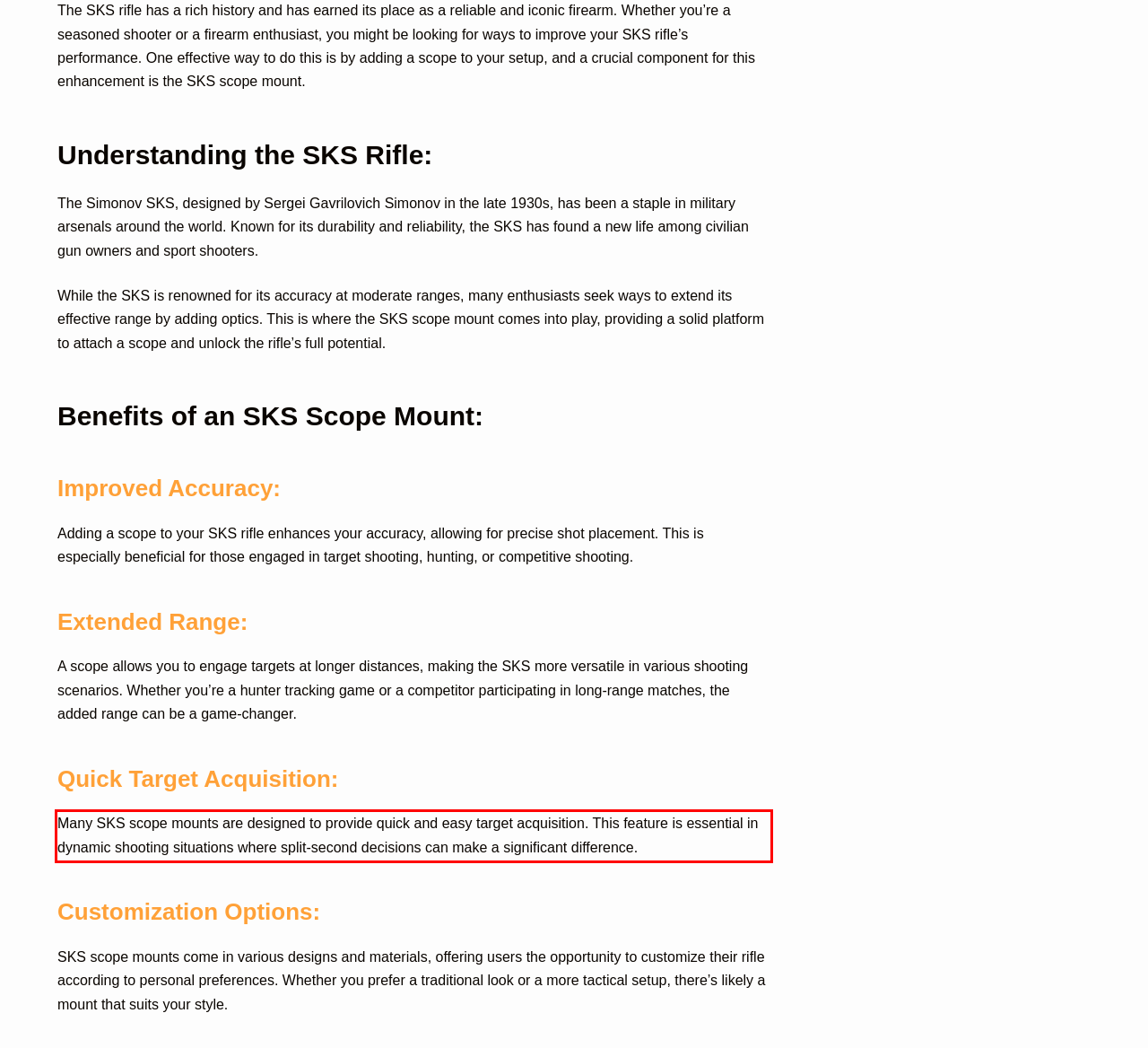With the given screenshot of a webpage, locate the red rectangle bounding box and extract the text content using OCR.

Many SKS scope mounts are designed to provide quick and easy target acquisition. This feature is essential in dynamic shooting situations where split-second decisions can make a significant difference.